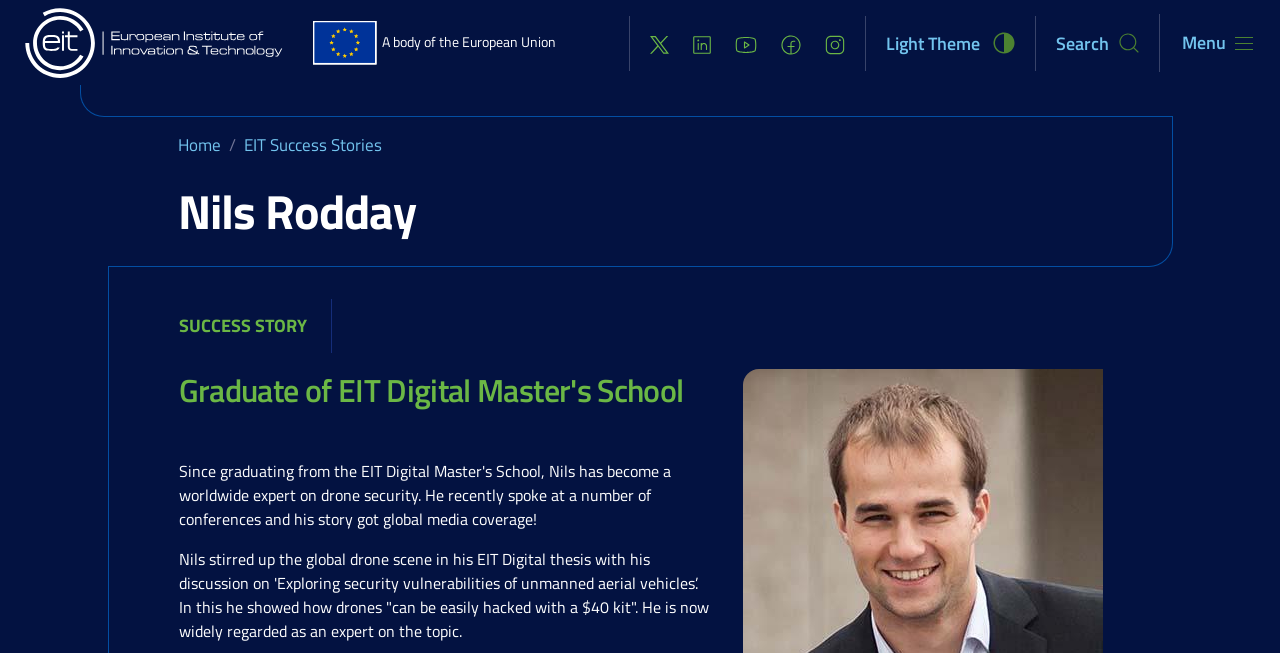Please find the bounding box coordinates for the clickable element needed to perform this instruction: "Read more about Nils Rodday's success story".

[0.139, 0.565, 0.861, 0.63]